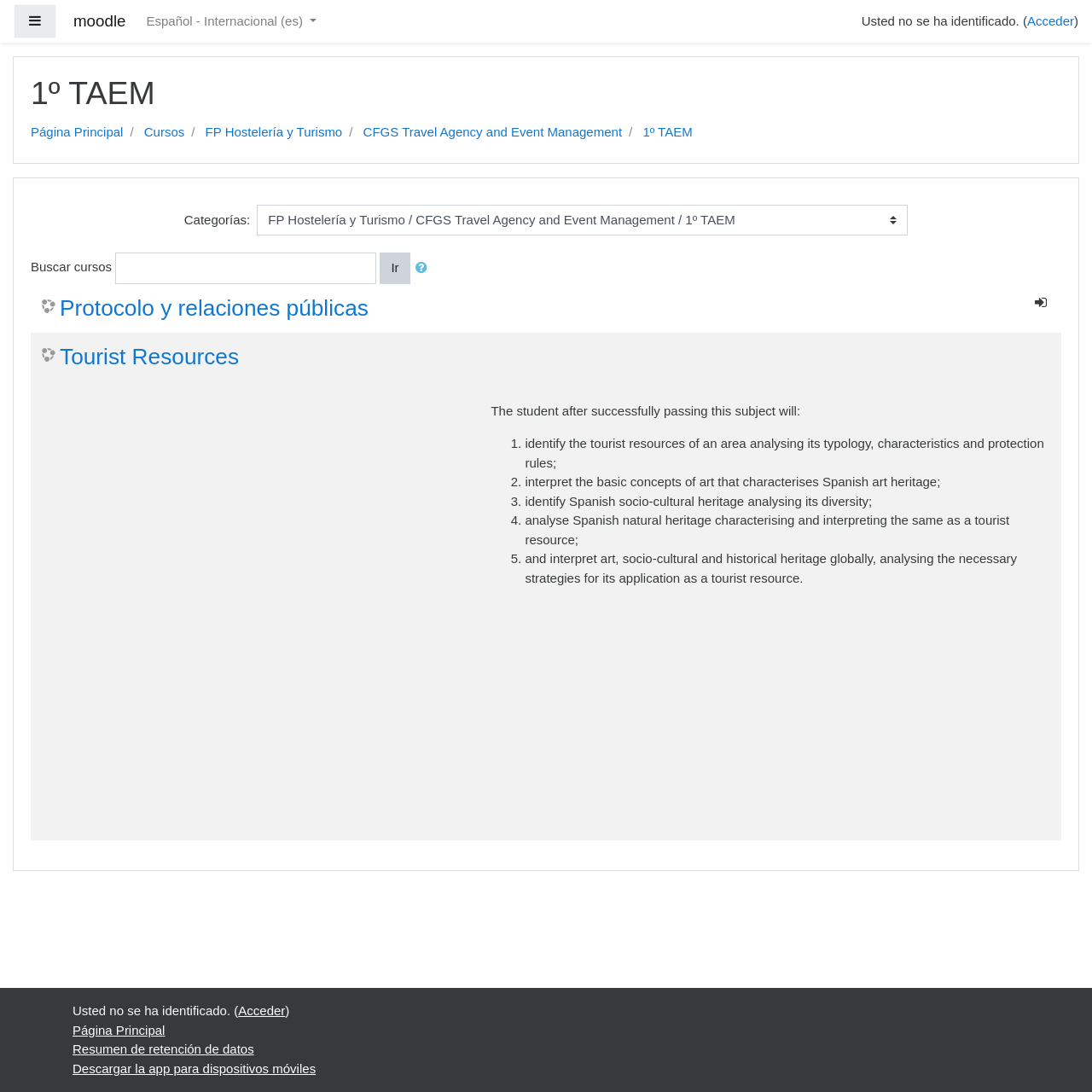Using the format (top-left x, top-left y, bottom-right x, bottom-right y), and given the element description, identify the bounding box coordinates within the screenshot: Página Principal

[0.028, 0.114, 0.113, 0.127]